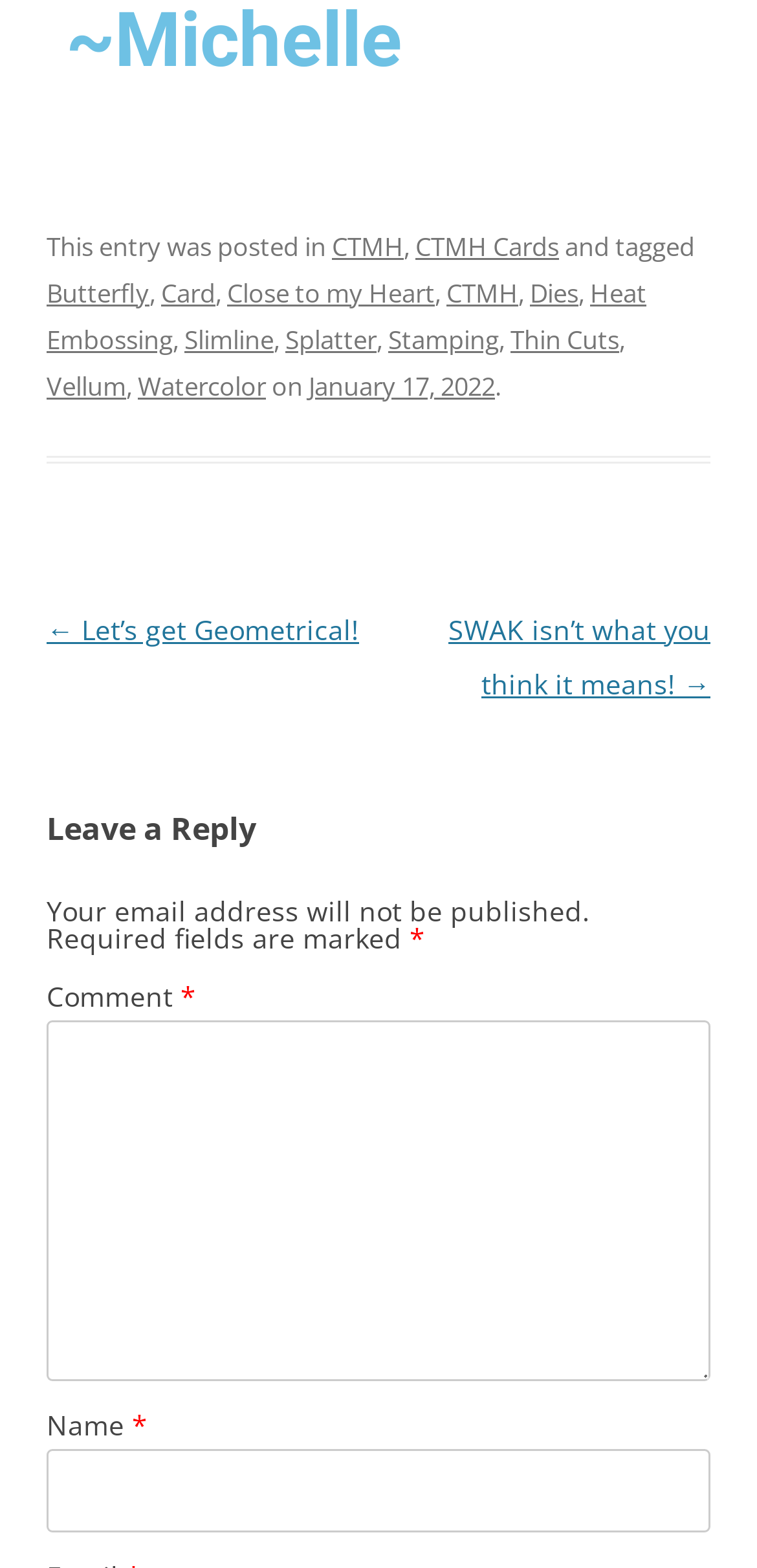Indicate the bounding box coordinates of the clickable region to achieve the following instruction: "Enter a comment in the 'Comment *' textbox."

[0.062, 0.65, 0.938, 0.881]